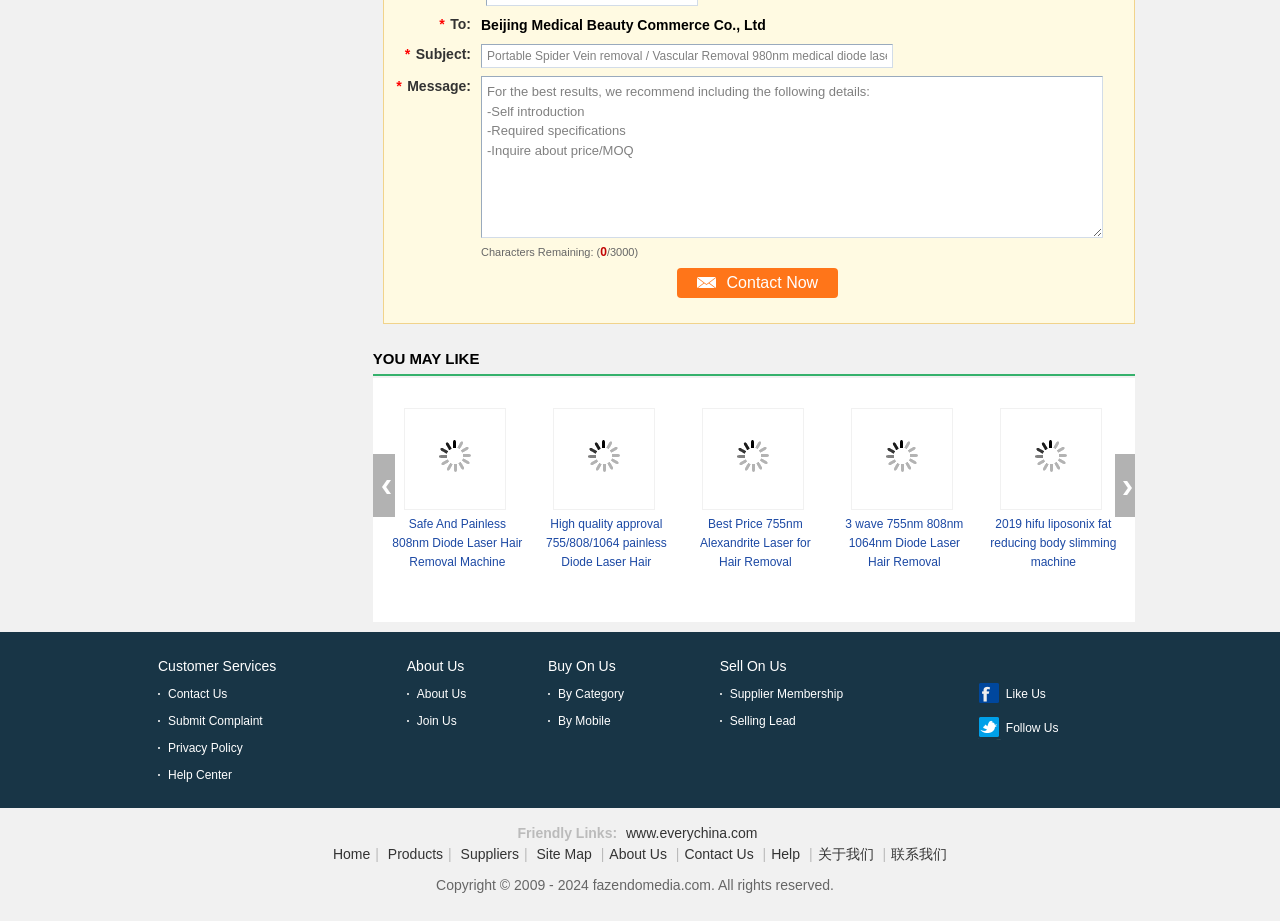Based on the element description Supplier Membership, identify the bounding box of the UI element in the given webpage screenshot. The coordinates should be in the format (top-left x, top-left y, bottom-right x, bottom-right y) and must be between 0 and 1.

[0.57, 0.746, 0.659, 0.761]